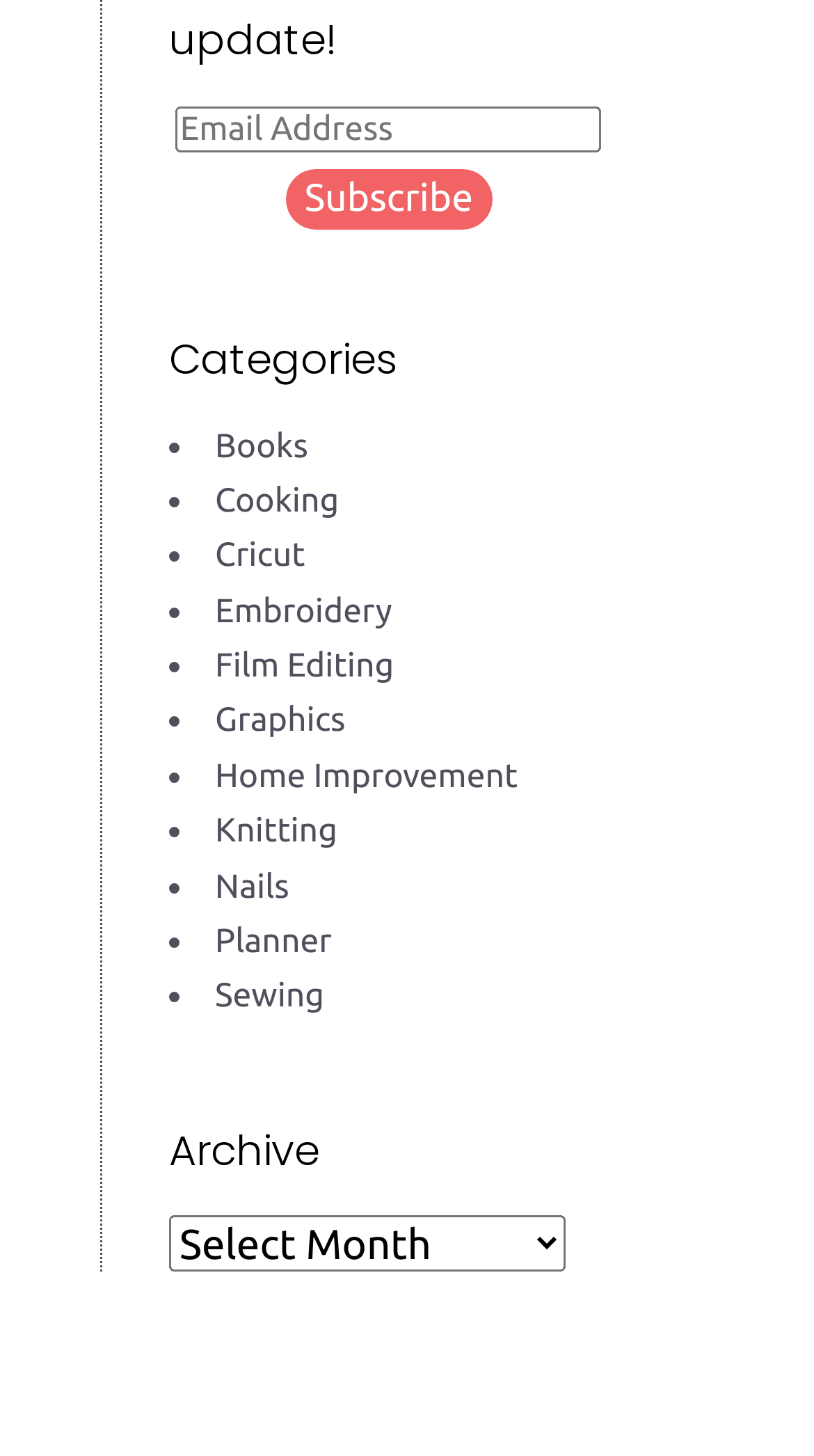Given the element description Cooking, predict the bounding box coordinates for the UI element in the webpage screenshot. The format should be (top-left x, top-left y, bottom-right x, bottom-right y), and the values should be between 0 and 1.

[0.264, 0.331, 0.416, 0.357]